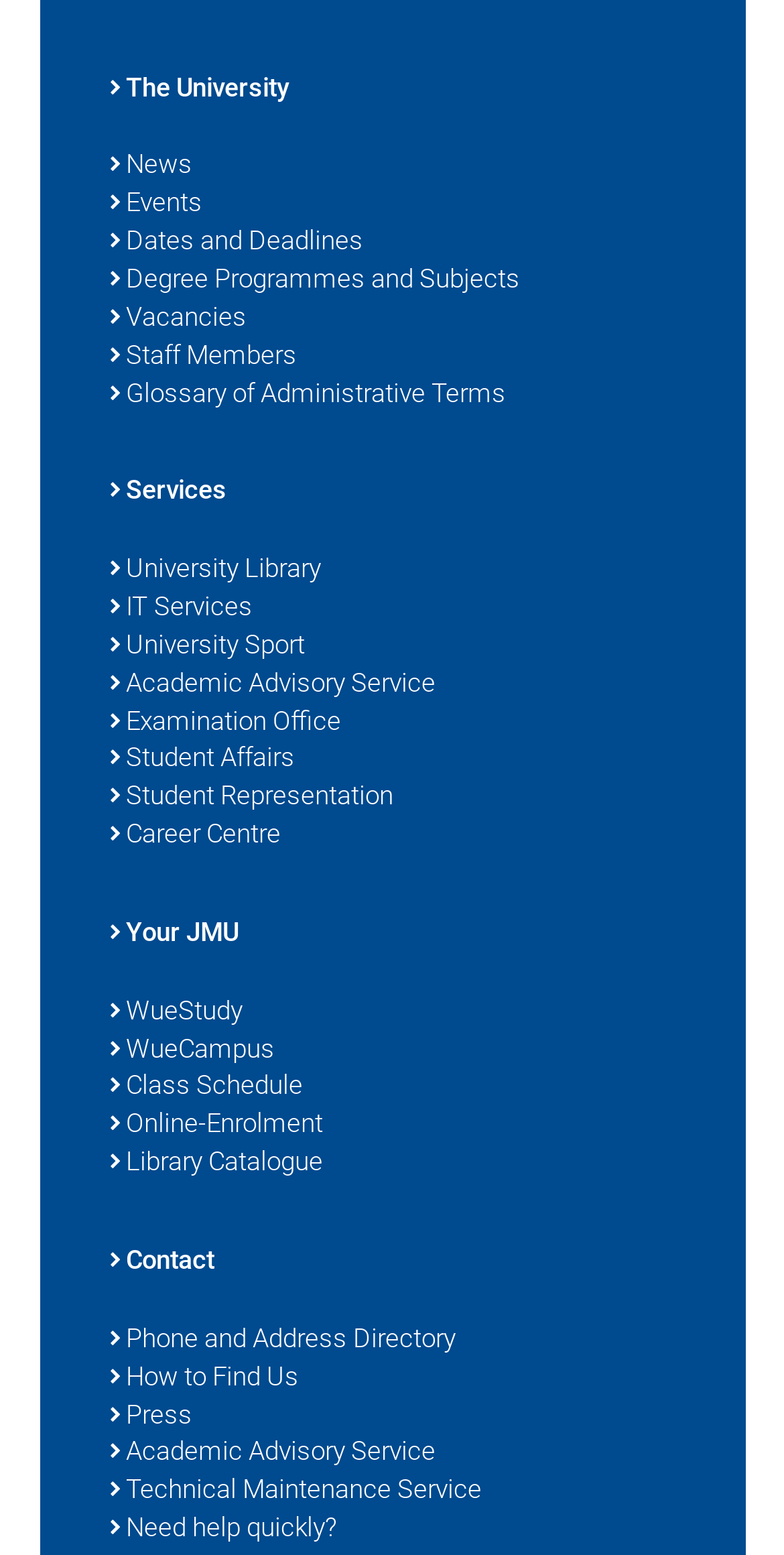How many links are available on the webpage?
Look at the image and respond with a one-word or short phrase answer.

31